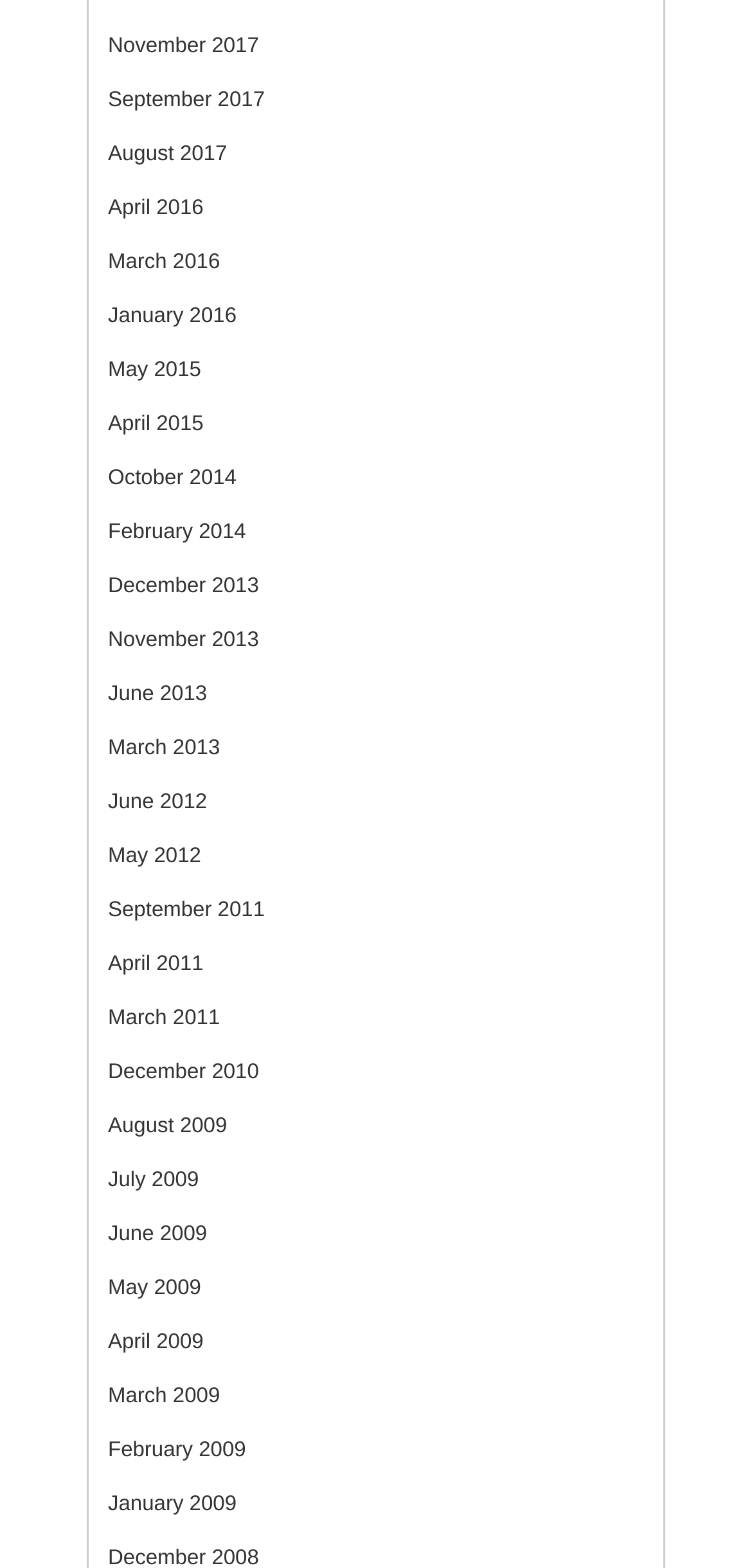Highlight the bounding box coordinates of the region I should click on to meet the following instruction: "view January 2009".

[0.144, 0.952, 0.315, 0.967]